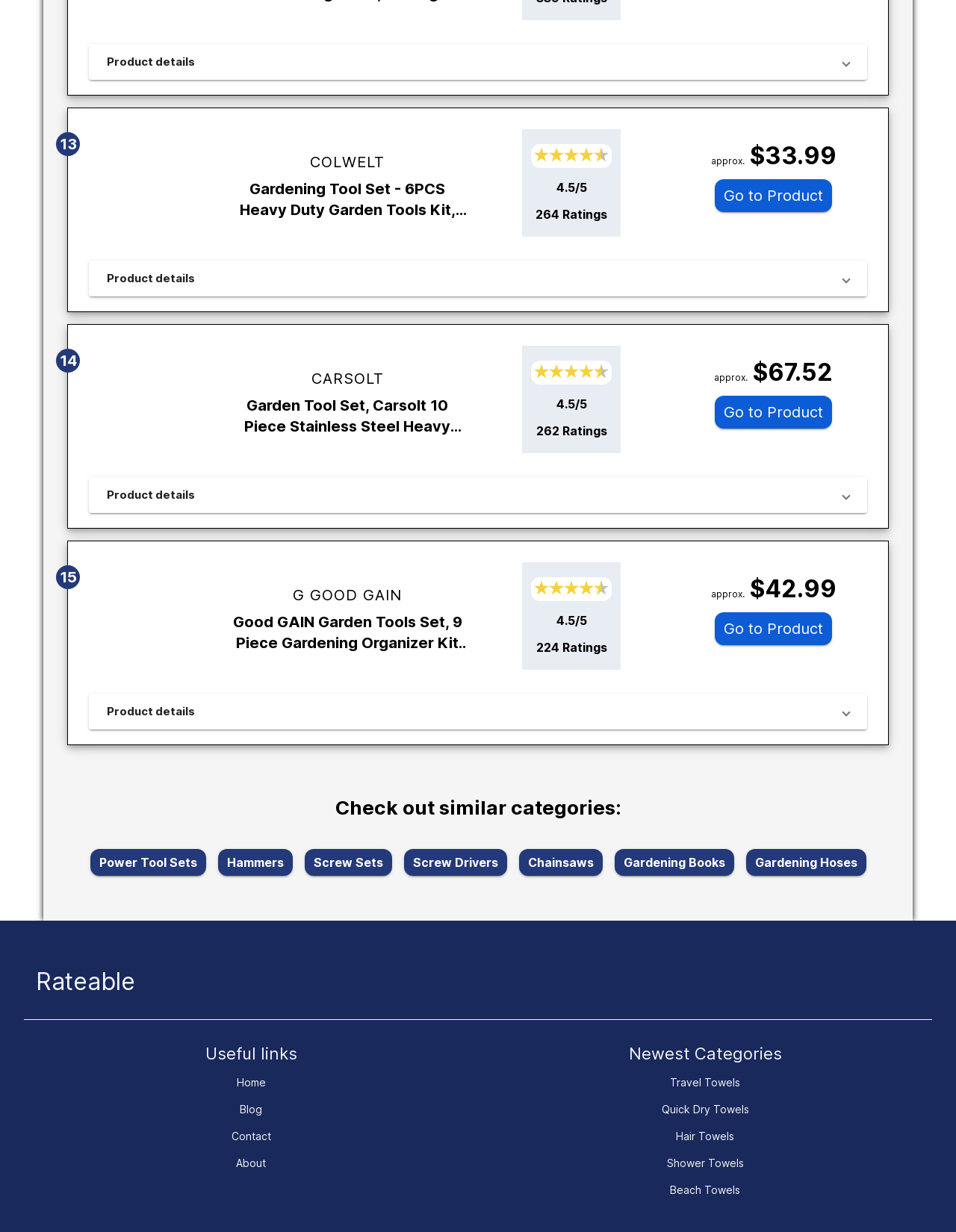Using the element description: "Hair Towels", determine the bounding box coordinates. The coordinates should be in the format [left, top, right, bottom], with values between 0 and 1.

[0.5, 0.911, 0.975, 0.933]